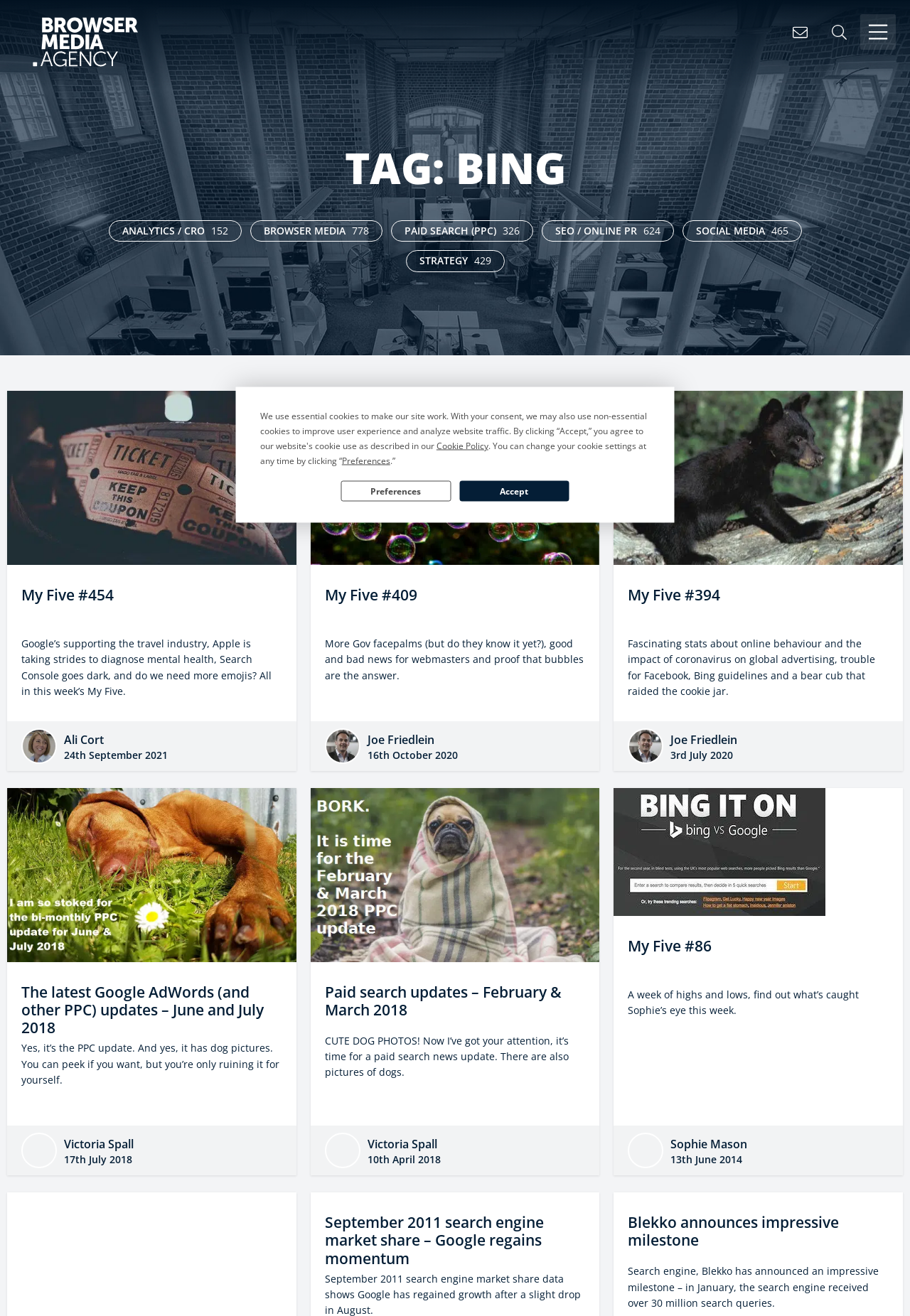Answer the question using only one word or a concise phrase: What is the topic of the third article?

My Five #394